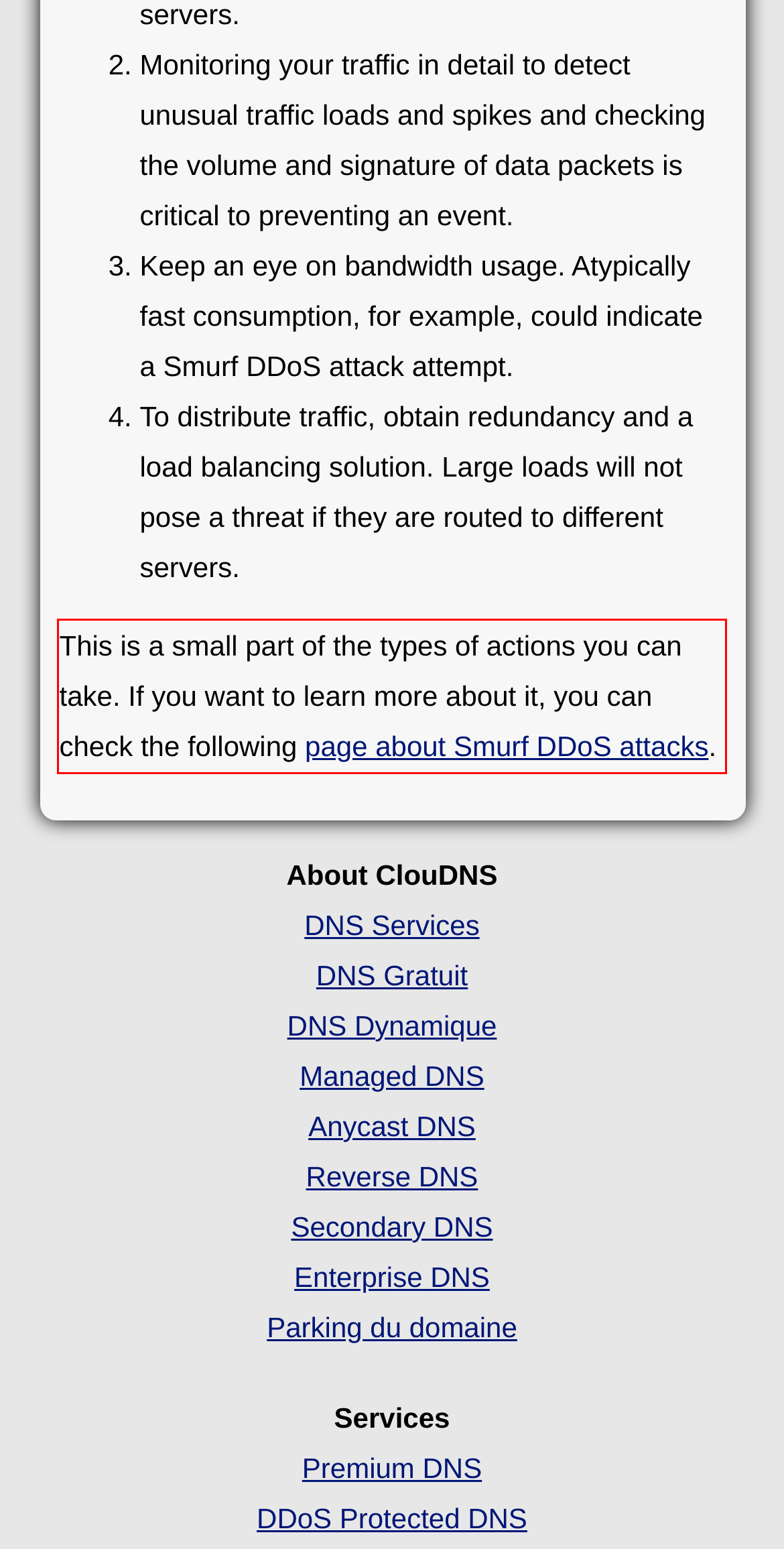Please look at the screenshot provided and find the red bounding box. Extract the text content contained within this bounding box.

This is a small part of the types of actions you can take. If you want to learn more about it, you can check the following page about Smurf DDoS attacks.